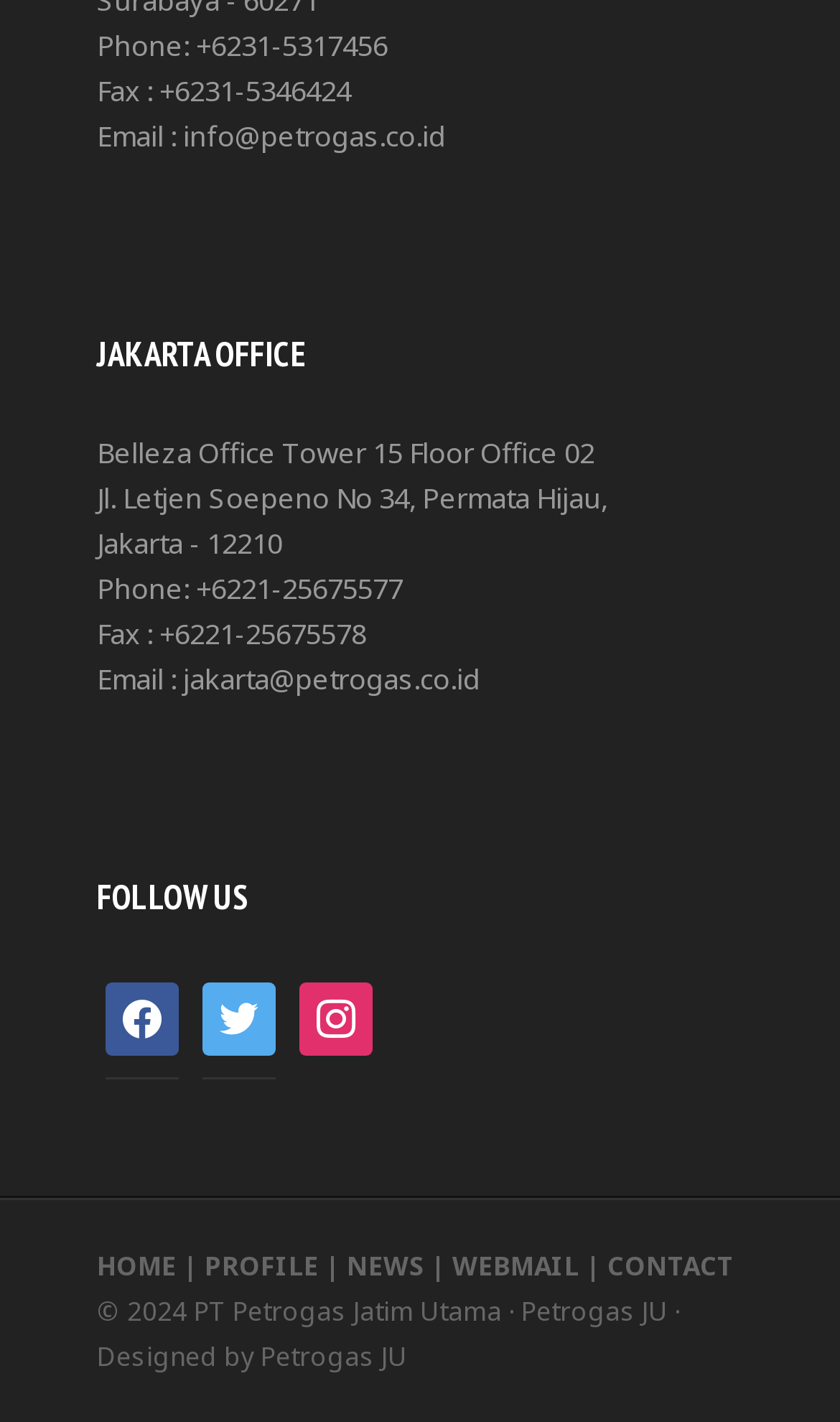By analyzing the image, answer the following question with a detailed response: How many social media platforms are listed?

The social media platforms are listed under the 'FOLLOW US' section. There are three links: 'facebook', 'twitter', and 'instagram'.